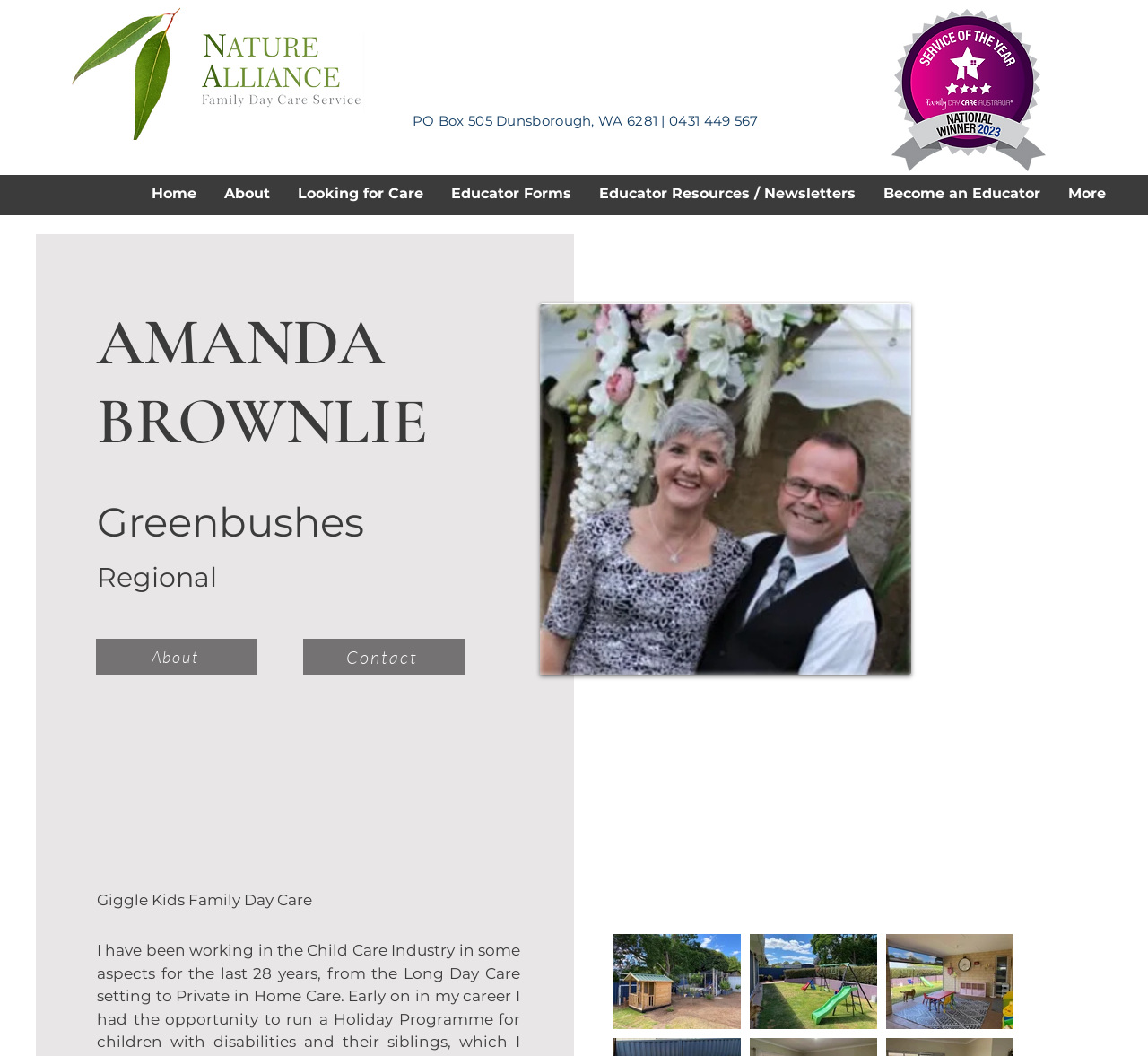Find the bounding box coordinates of the clickable area that will achieve the following instruction: "Click the Contact link".

[0.264, 0.605, 0.405, 0.639]